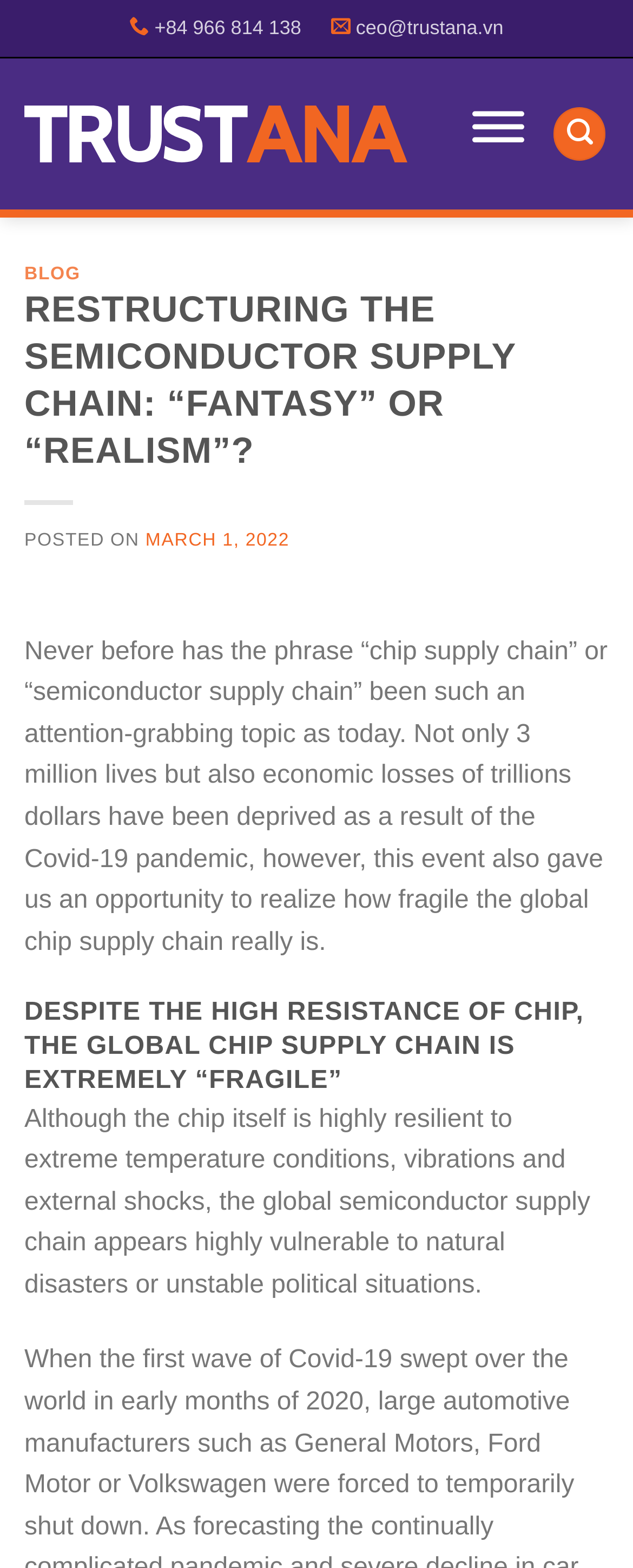From the webpage screenshot, predict the bounding box of the UI element that matches this description: "March 1, 2022May 3, 2023".

[0.23, 0.339, 0.457, 0.351]